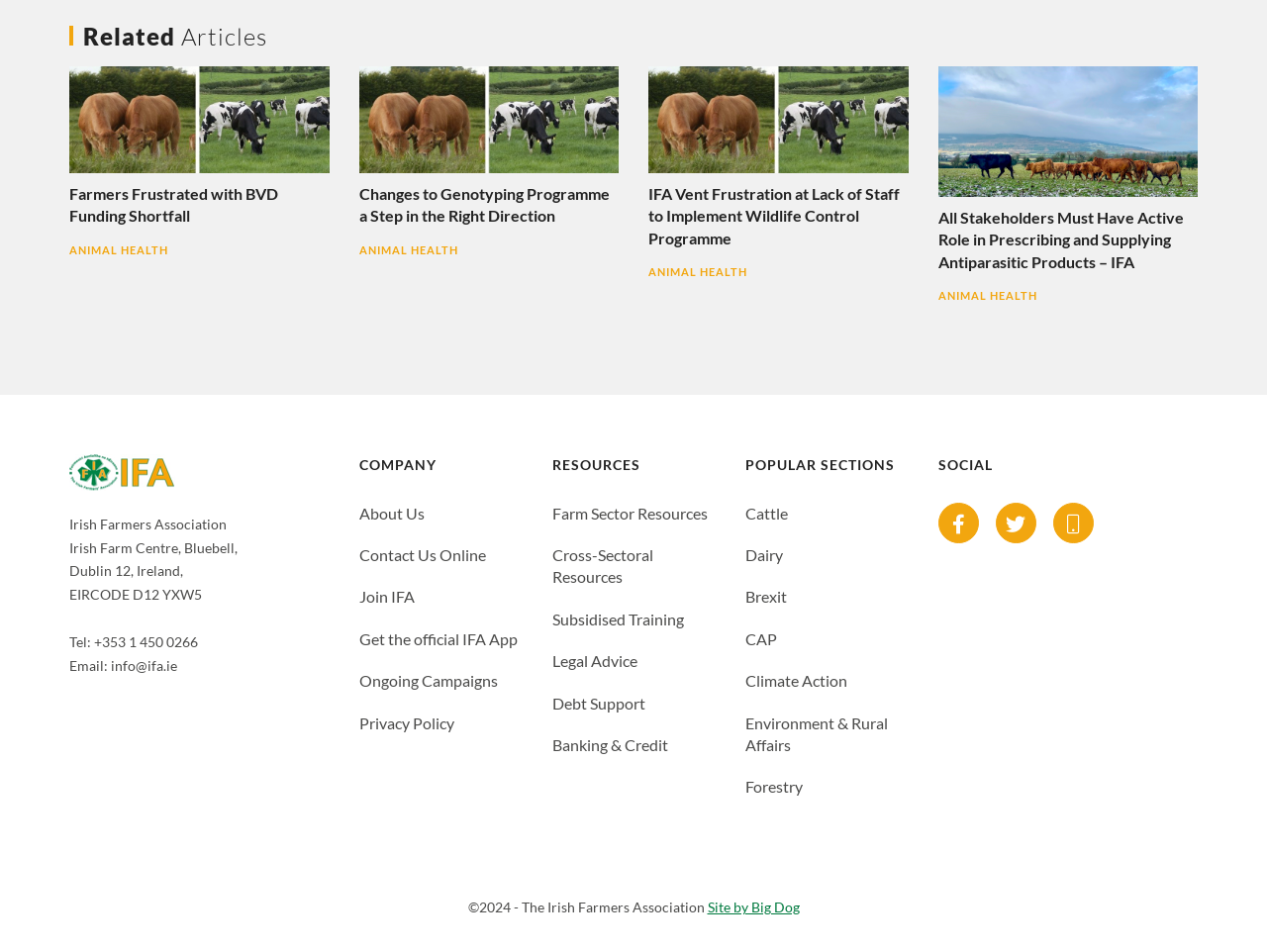Please find the bounding box coordinates of the element's region to be clicked to carry out this instruction: "Contact the Irish Farmers Association".

[0.055, 0.69, 0.14, 0.708]